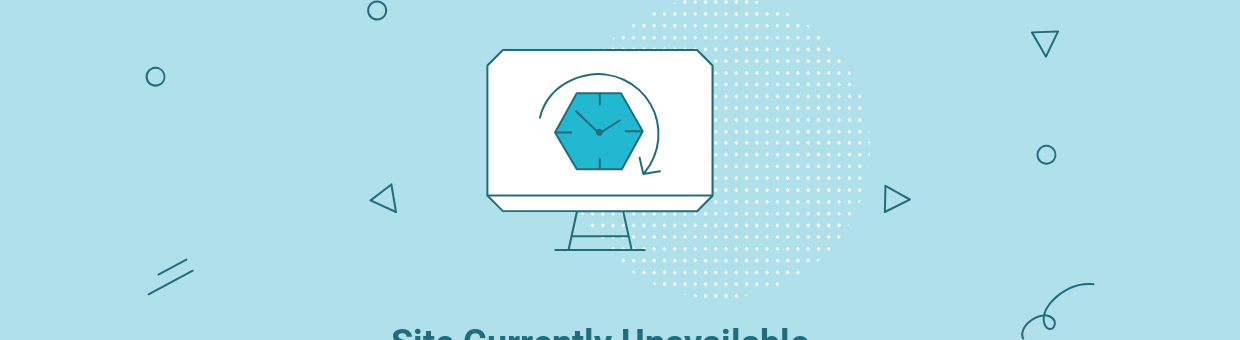Provide a brief response using a word or short phrase to this question:
What is the purpose of the message below the monitor?

To inform users